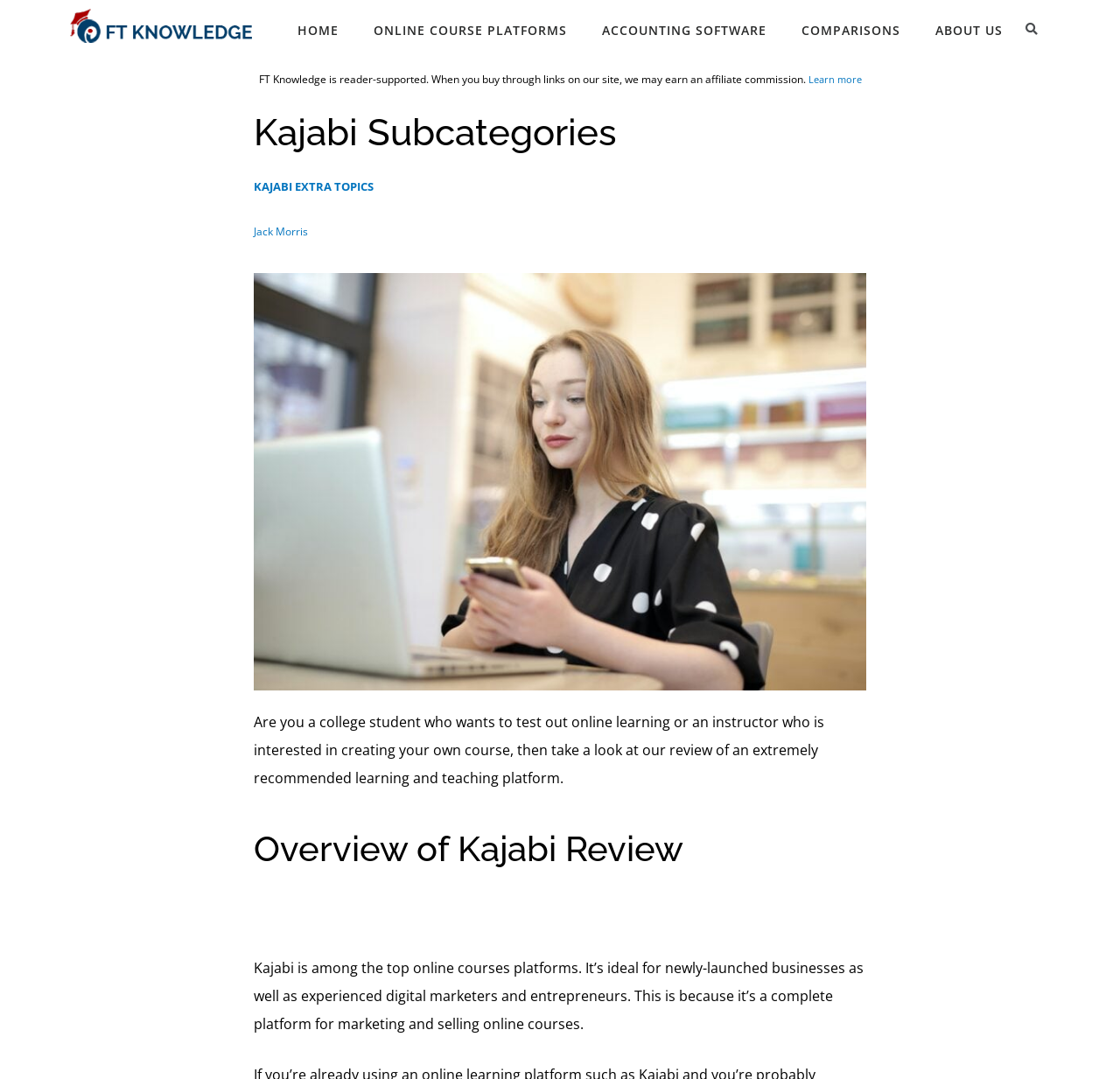Based on the image, provide a detailed response to the question:
What is the name of the online course platform reviewed?

The webpage is reviewing an online course platform, and the name of the platform is mentioned in the heading 'Overview of Kajabi Review Kajabi Subcategories' and also in the image description 'Kajabi-review'.